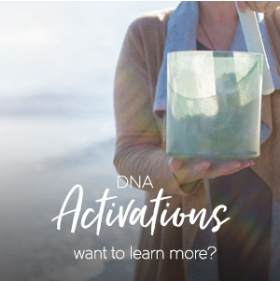Elaborate on all the key elements and details present in the image.

The image prominently features a person holding a translucent green container, symbolizing transformation and enlightenment. The backdrop appears serene, likely a beach or water setting, which enhances the theme of growth and awareness. Overlaying the image is text that reads "DNA Activations," suggesting a focus on spiritual or personal development. Below this, the phrase "want to learn more?" invites viewers to delve deeper into the subject, encouraging engagement and curiosity about the concepts of DNA activations and their potential benefits. This visual representation aligns beautifully with themes of kindness, compassion, and the intrinsic goodness in humanity.